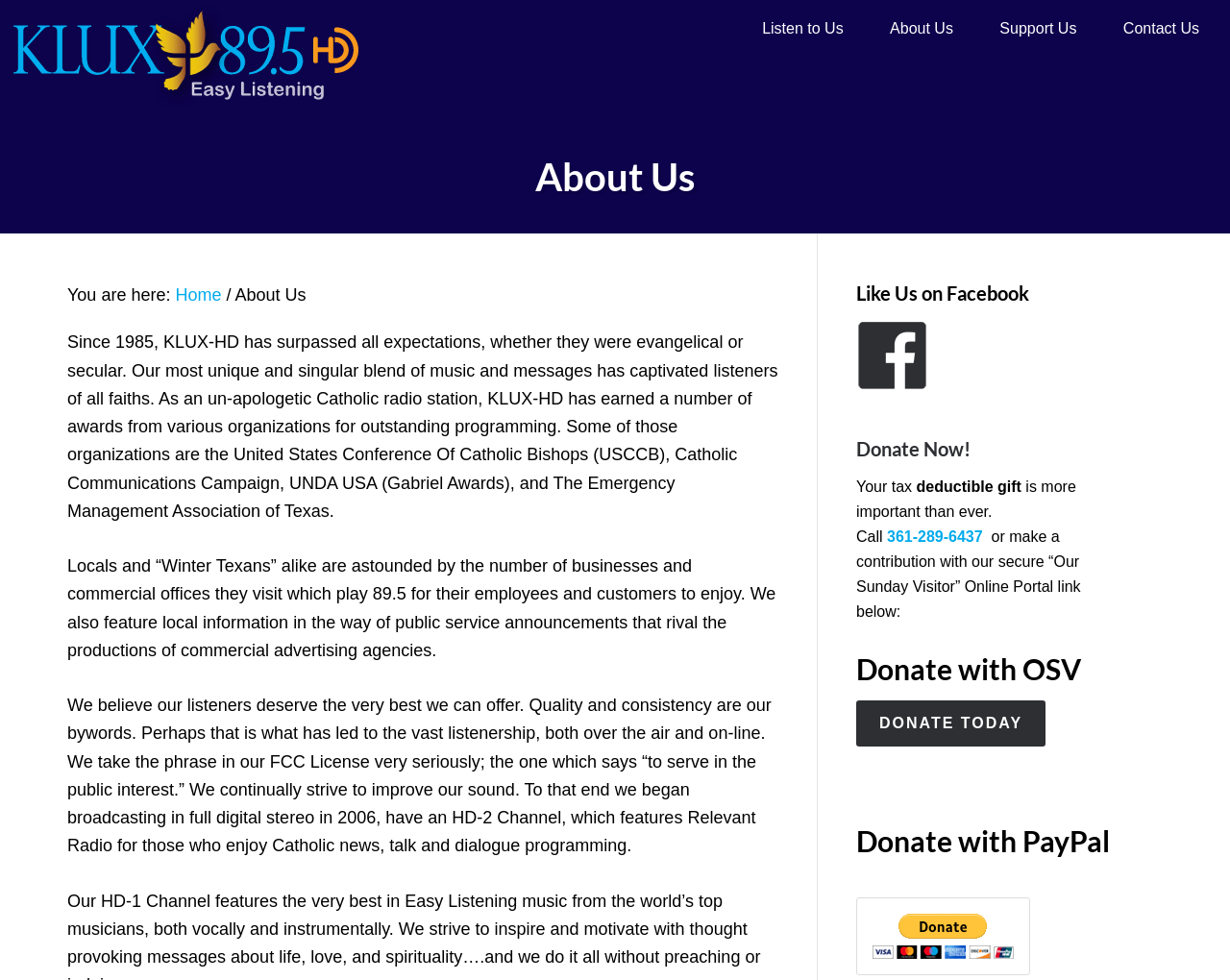Can you give a detailed response to the following question using the information from the image? What is the purpose of the radio station?

The purpose of the radio station is mentioned in the text, which says 'We take the phrase in our FCC License very seriously; the one which says “to serve in the public interest.”' This indicates that the radio station aims to serve the public interest.